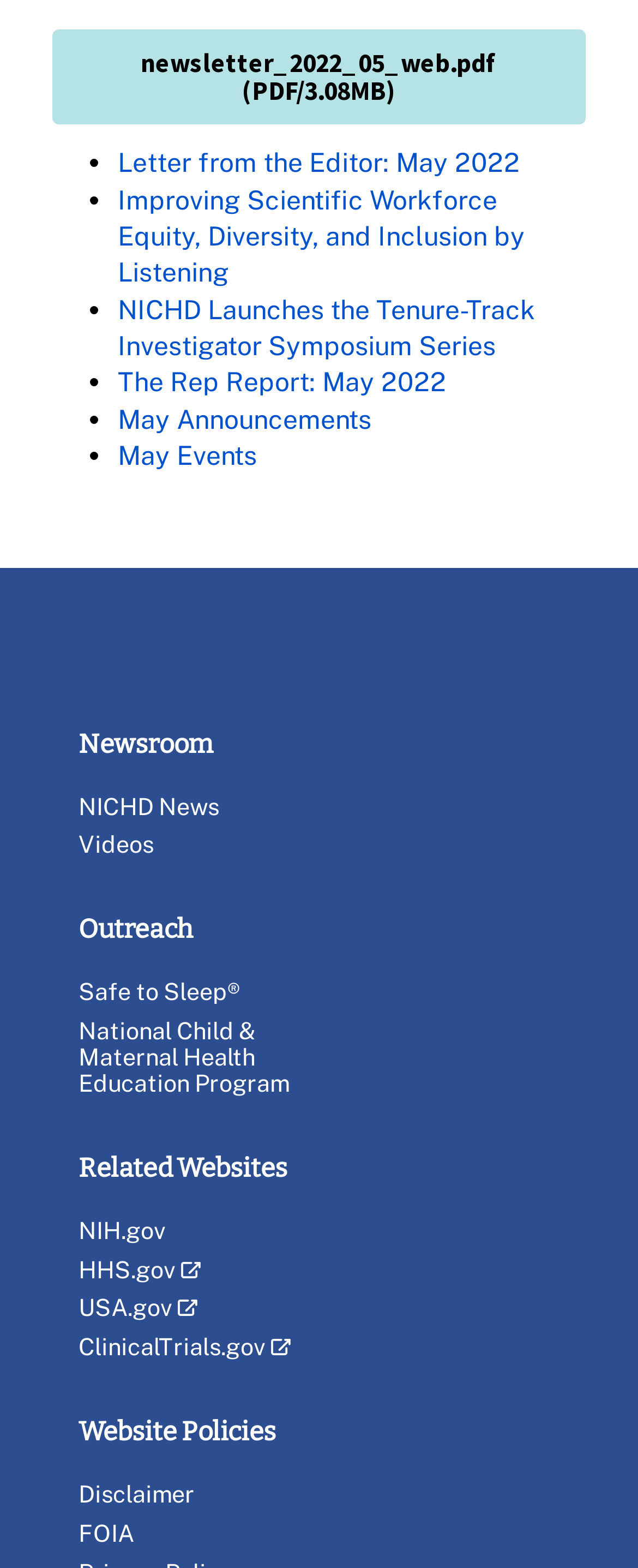How many headings are on the page?
Based on the visual details in the image, please answer the question thoroughly.

I scanned the page and found four headings: 'Newsroom', 'Outreach', 'Related Websites', and 'Website Policies'.